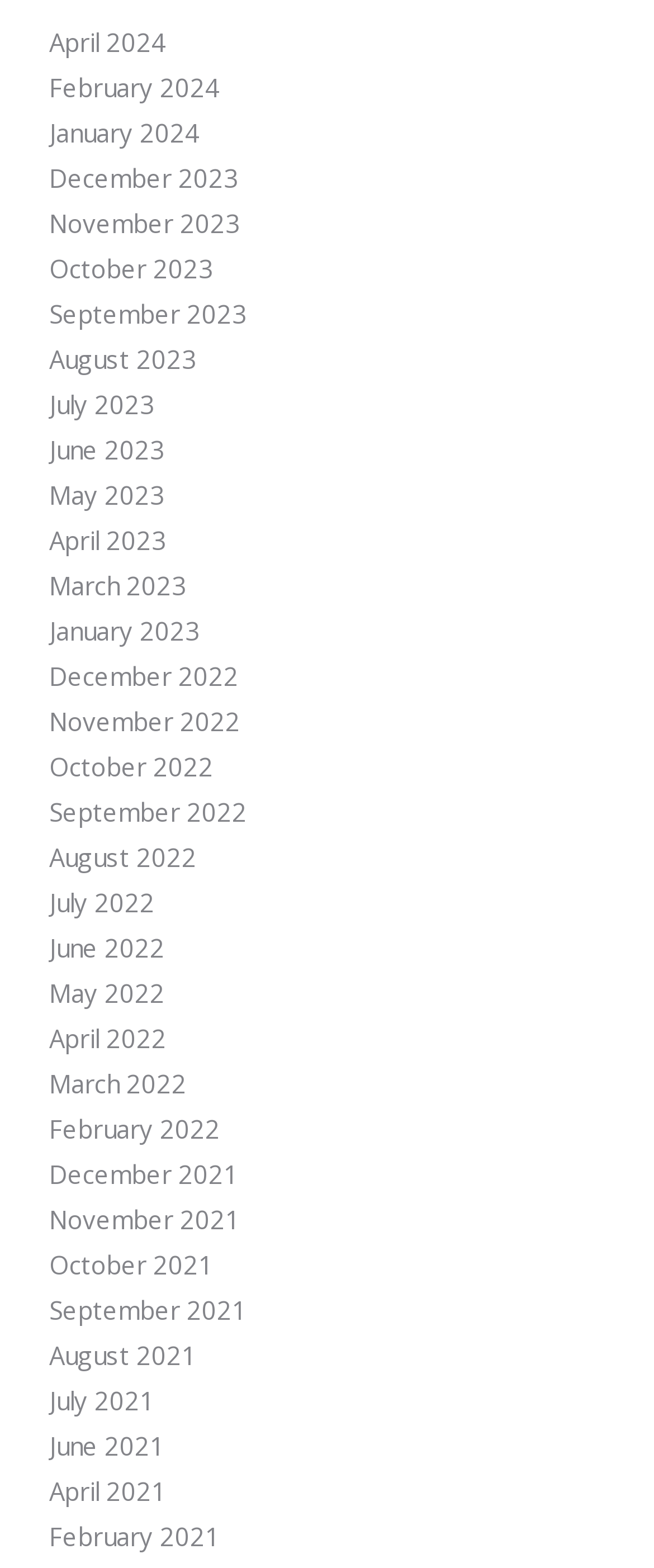How many months are listed on the webpage?
Answer the question using a single word or phrase, according to the image.

30